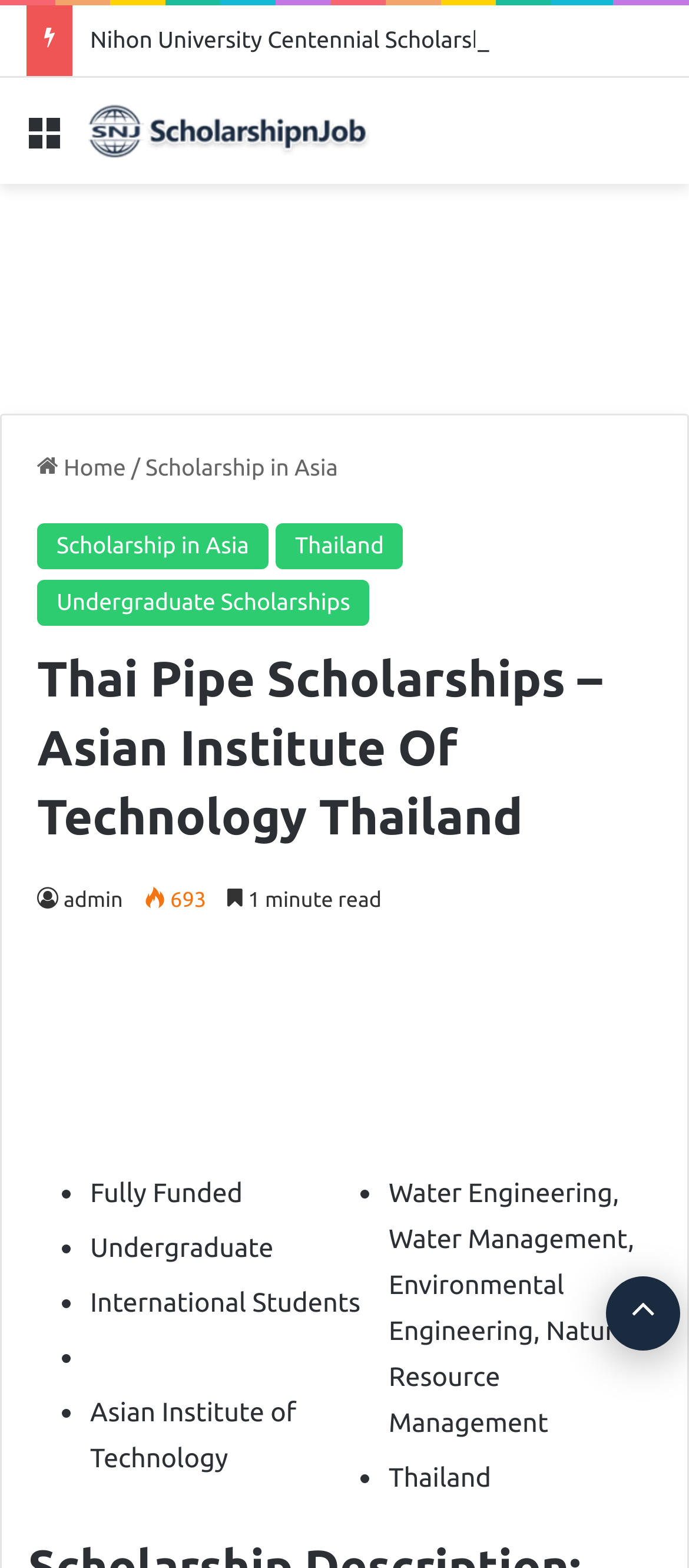What type of scholarships are offered?
We need a detailed and exhaustive answer to the question. Please elaborate.

Based on the webpage, I found a list of bullet points describing the scholarship, and one of them is 'Fully Funded', which suggests that the scholarships offered are fully funded.